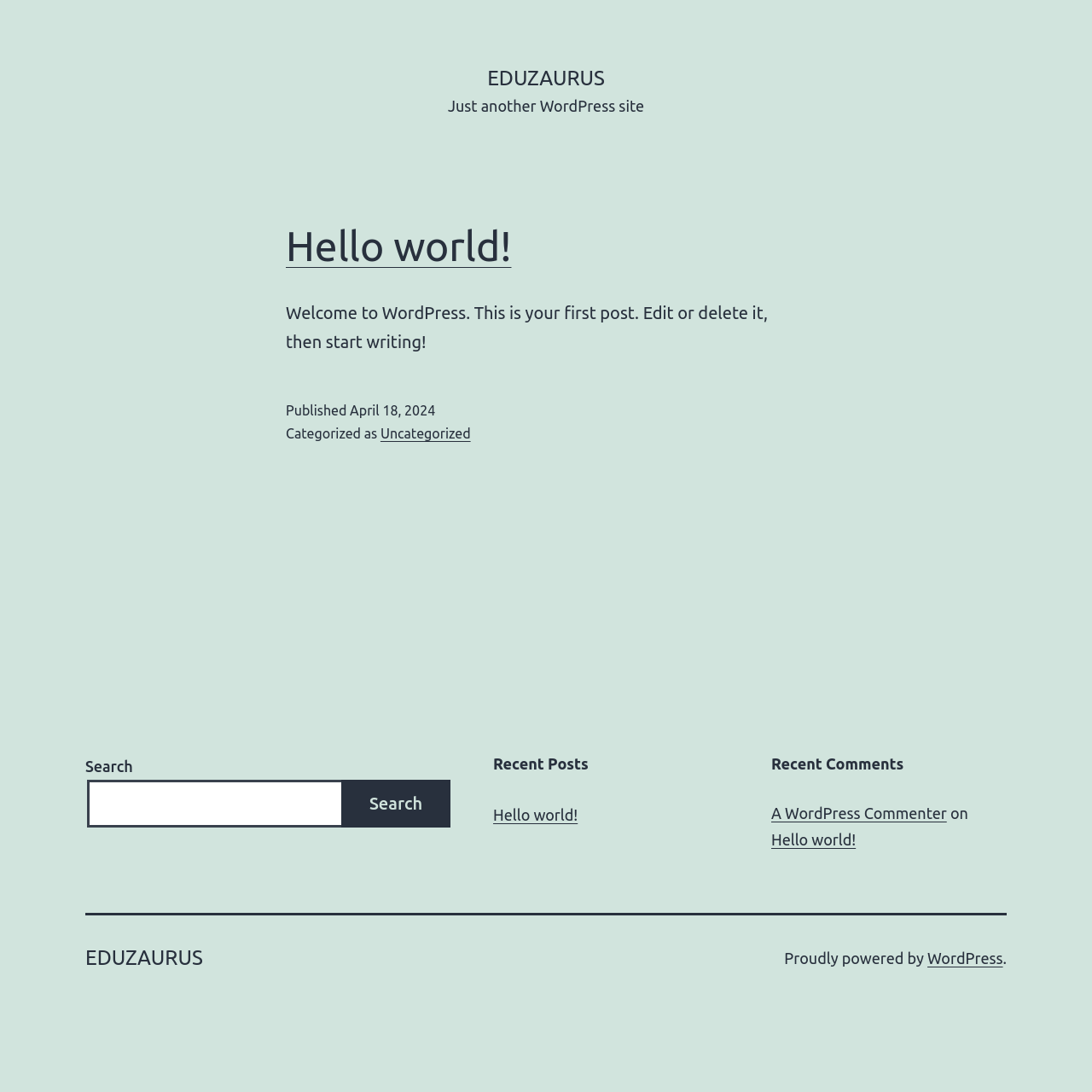Find the bounding box coordinates corresponding to the UI element with the description: "Uncategorized". The coordinates should be formatted as [left, top, right, bottom], with values as floats between 0 and 1.

[0.348, 0.39, 0.431, 0.404]